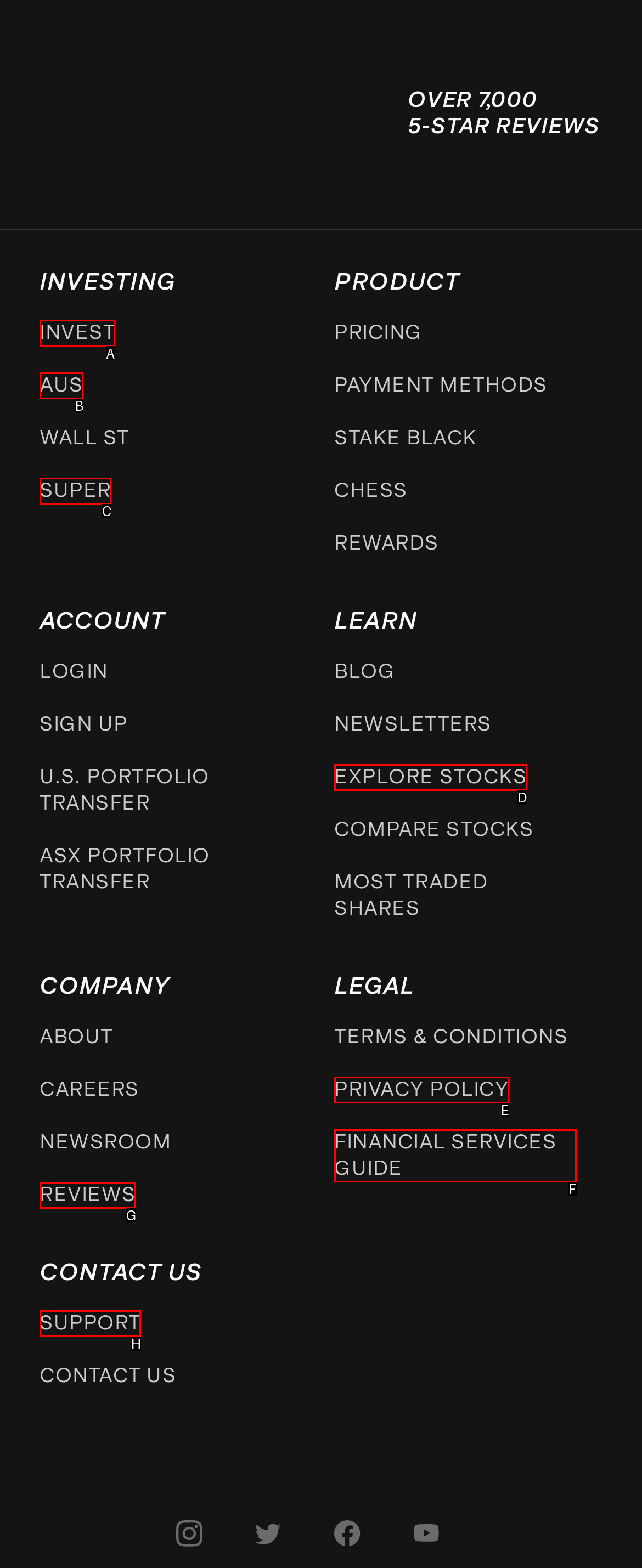Identify which lettered option to click to carry out the task: Invest in the stock market. Provide the letter as your answer.

A